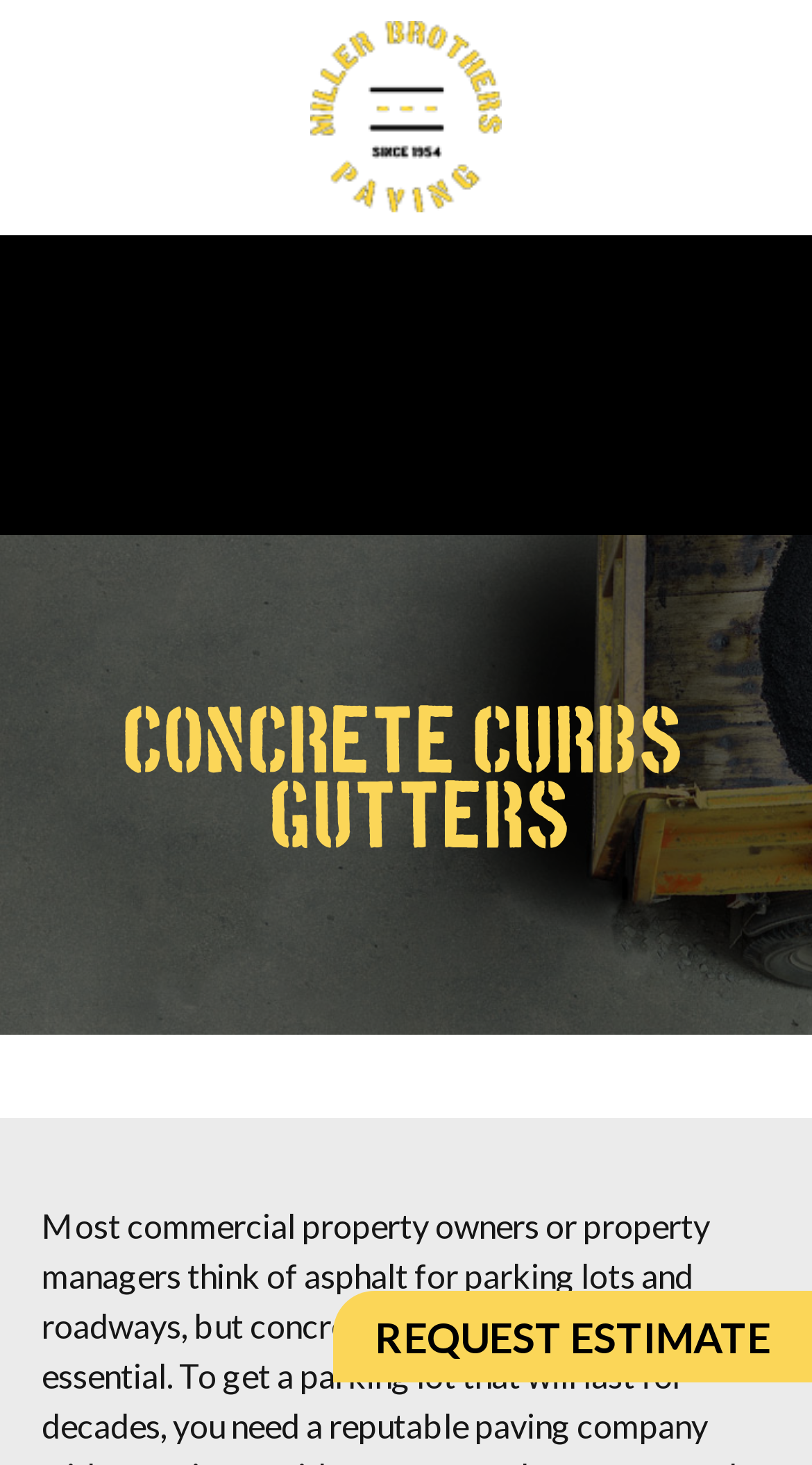Offer an extensive depiction of the webpage and its key elements.

The webpage is about Concrete Curbs & Gutters by Miller Brothers Paving, Inc. At the top left of the page, there is a logo image with a link to the homepage. Below the logo, there is a navigation menu with seven links: HOME, ABOUT MBP, SERVICES, TESTIMONIALS, PROJECTS, RESOURCES, and OUR BLOG, followed by a CONTACT link. These links are positioned horizontally across the top of the page.

The main content of the page is headed by a large heading "CONCRETE CURBS & GUTTERS" located near the top center of the page. Below this heading, there is a prominent call-to-action button "REQUEST ESTIMATE" at the bottom right of the page.

The overall layout of the page is simple and easy to navigate, with a clear separation between the navigation menu and the main content.